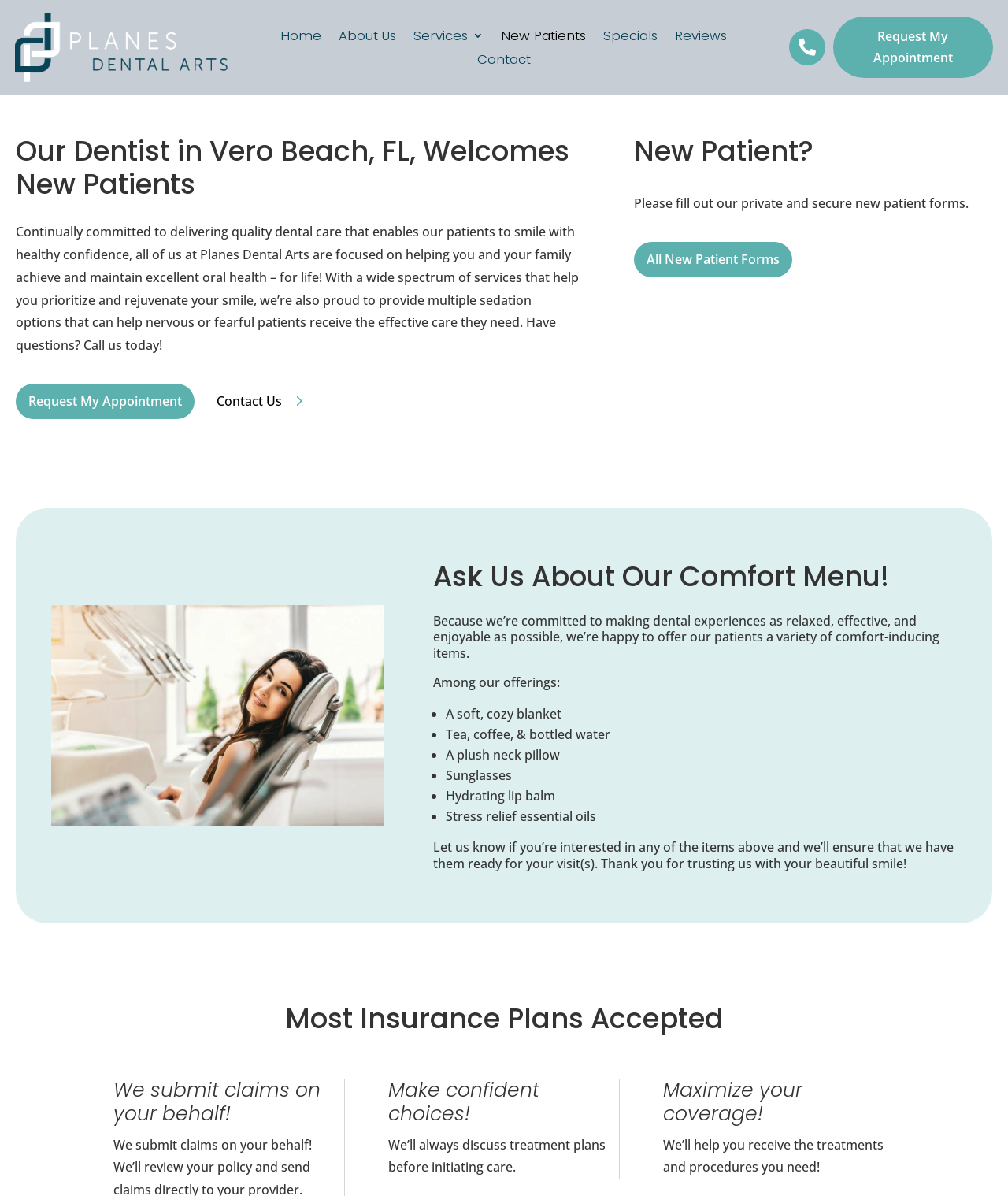Create a detailed narrative describing the layout and content of the webpage.

This webpage is about Planes Dental Arts, a dentist office in Vero Beach, Florida. At the top left corner, there is a logo of Planes Dental Arts, accompanied by a navigation menu with links to different sections of the website, including "Home", "About Us", "Services", "New Patients", "Specials", "Reviews", and "Contact". 

Below the navigation menu, there is a heading that reads "Our Dentist in Vero Beach, FL, Welcomes New Patients". This is followed by a paragraph of text that describes the dental office's commitment to providing quality dental care and helping patients achieve excellent oral health. 

To the right of this text, there is a call-to-action button that says "Request My Appointment". Below this button, there are two links: "Request My Appointment" and "Contact Us". 

Further down the page, there is a section dedicated to new patients, with a heading that reads "New Patient?" and a paragraph of text that explains the process of filling out new patient forms. There is also a link to "All New Patient Forms". 

On the left side of the page, there is an image of a lady sitting comfortably in a dental chair. Above this image, there is a heading that reads "Ask Us About Our Comfort Menu!" and a paragraph of text that describes the comfort-inducing items offered by the dental office, including soft blankets, tea, coffee, bottled water, plush neck pillows, sunglasses, hydrating lip balm, and stress relief essential oils. 

Below this section, there is a heading that reads "Most Insurance Plans Accepted" and a series of headings and paragraphs that explain the dental office's insurance policies, including submitting claims on behalf of patients and discussing treatment plans before initiating care.